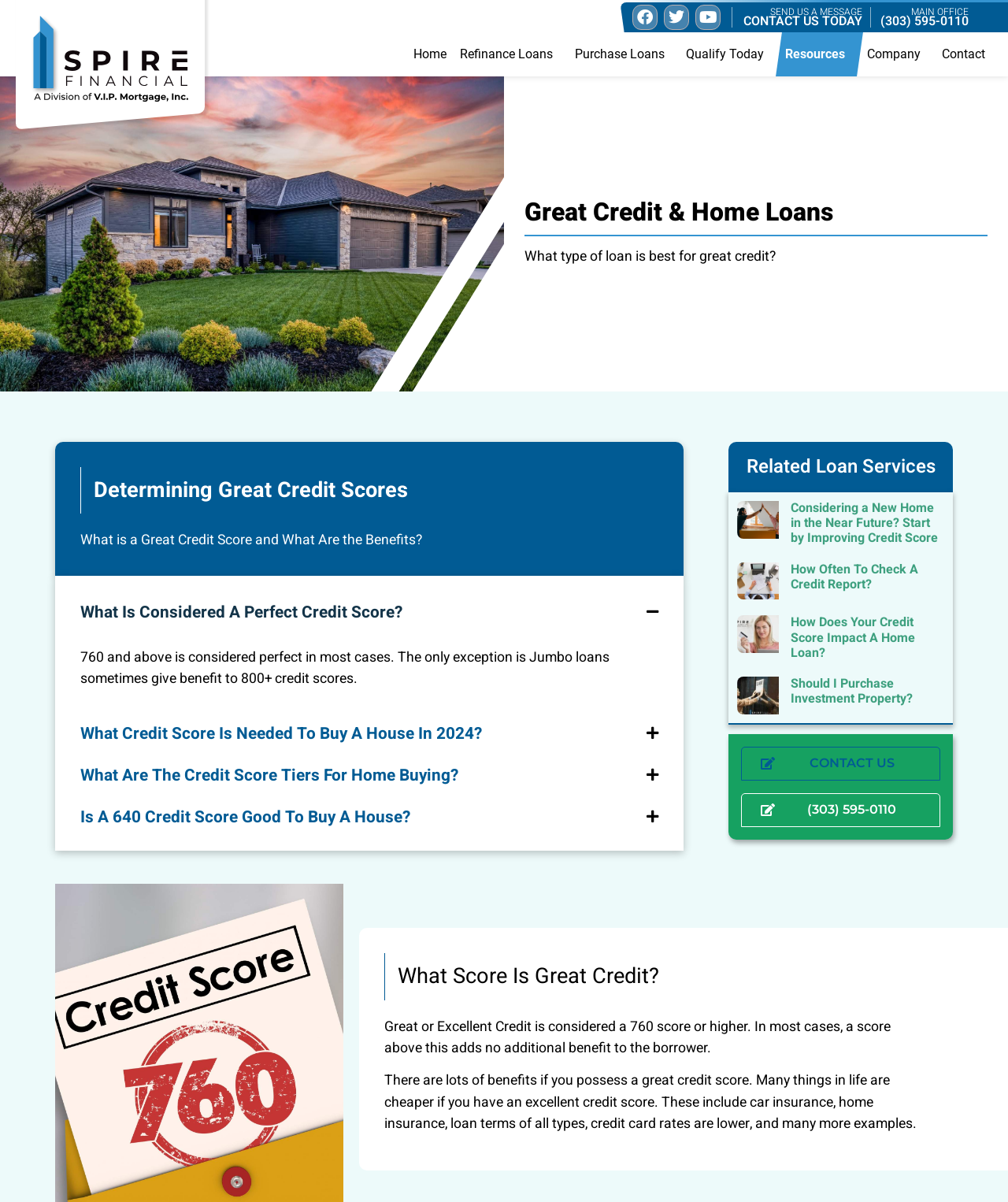Indicate the bounding box coordinates of the element that needs to be clicked to satisfy the following instruction: "Click the 'What Is Considered A Perfect Credit Score?' button". The coordinates should be four float numbers between 0 and 1, i.e., [left, top, right, bottom].

[0.08, 0.504, 0.653, 0.538]